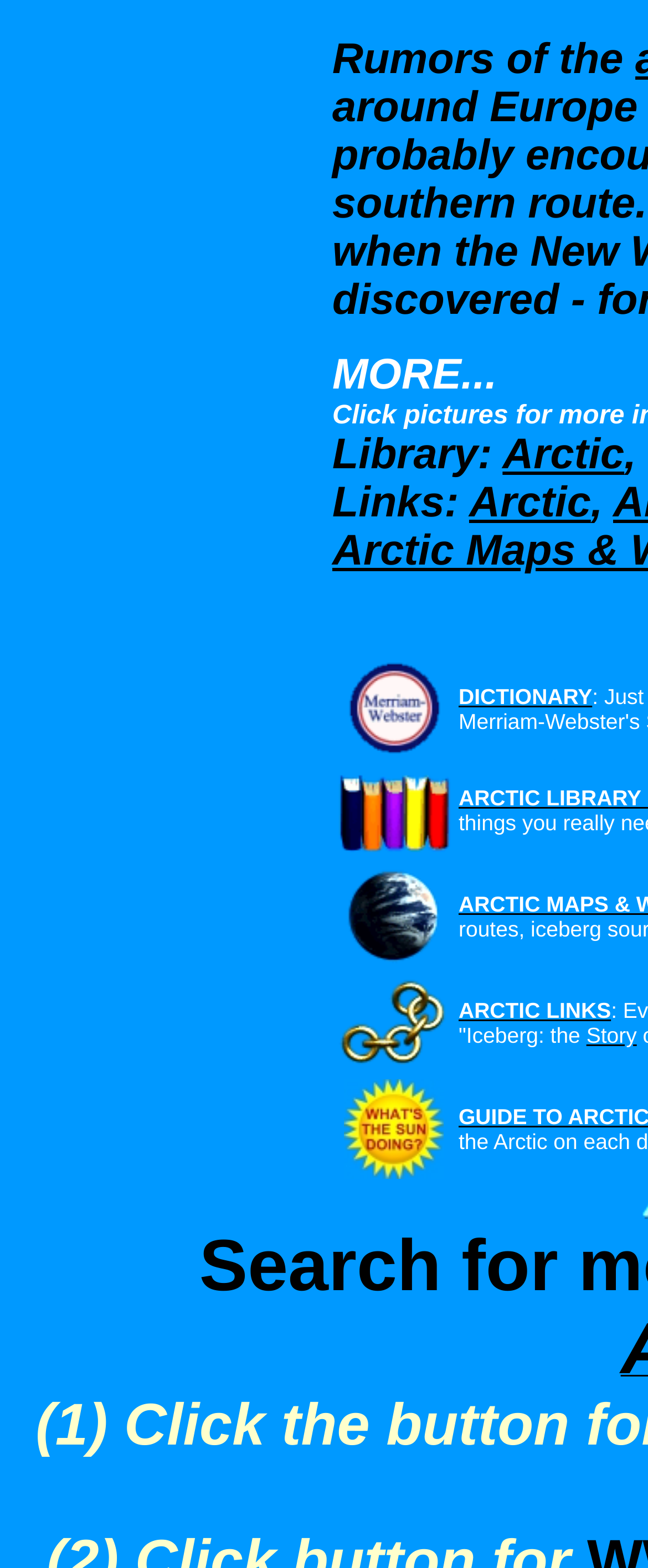Please specify the bounding box coordinates of the clickable region to carry out the following instruction: "View All sorts of Arctic Maps". The coordinates should be four float numbers between 0 and 1, in the format [left, top, right, bottom].

[0.531, 0.592, 0.685, 0.623]